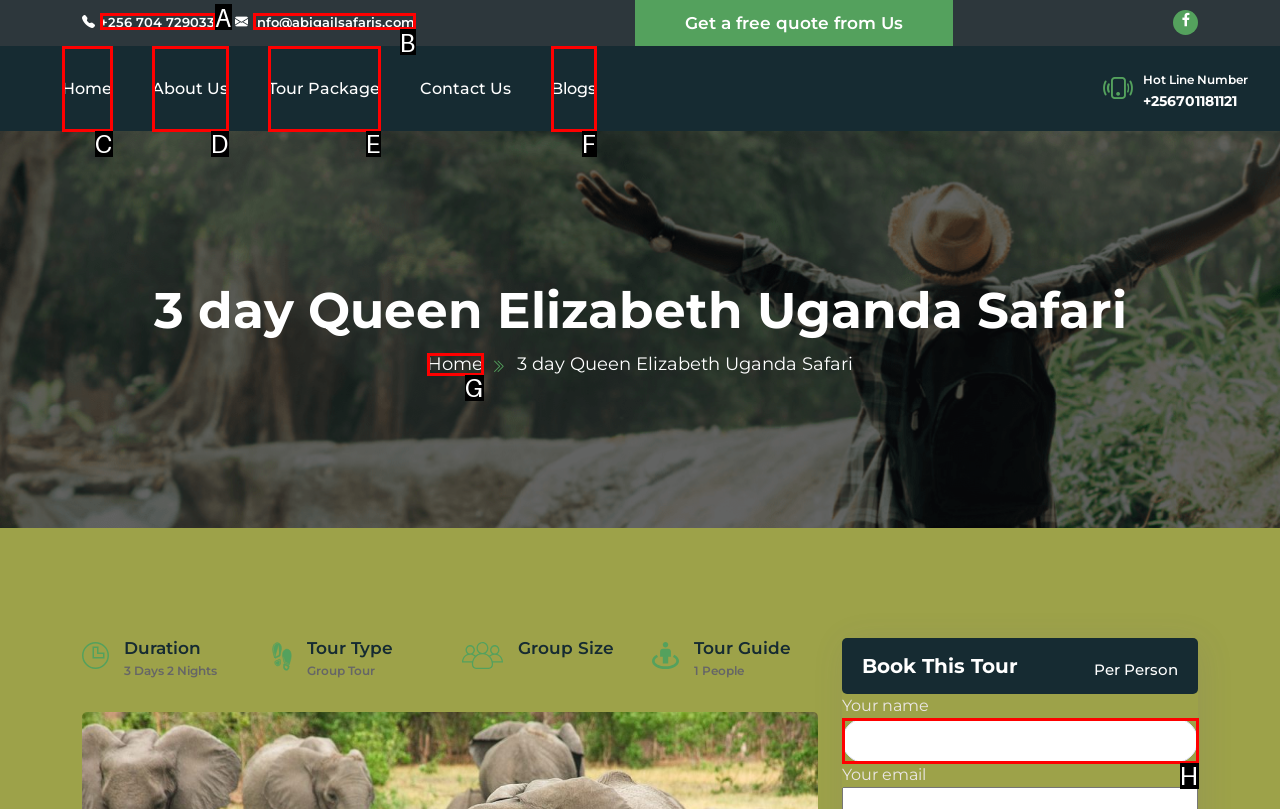Identify the option that corresponds to the description: info@abigailsafaris.com 
Provide the letter of the matching option from the available choices directly.

B